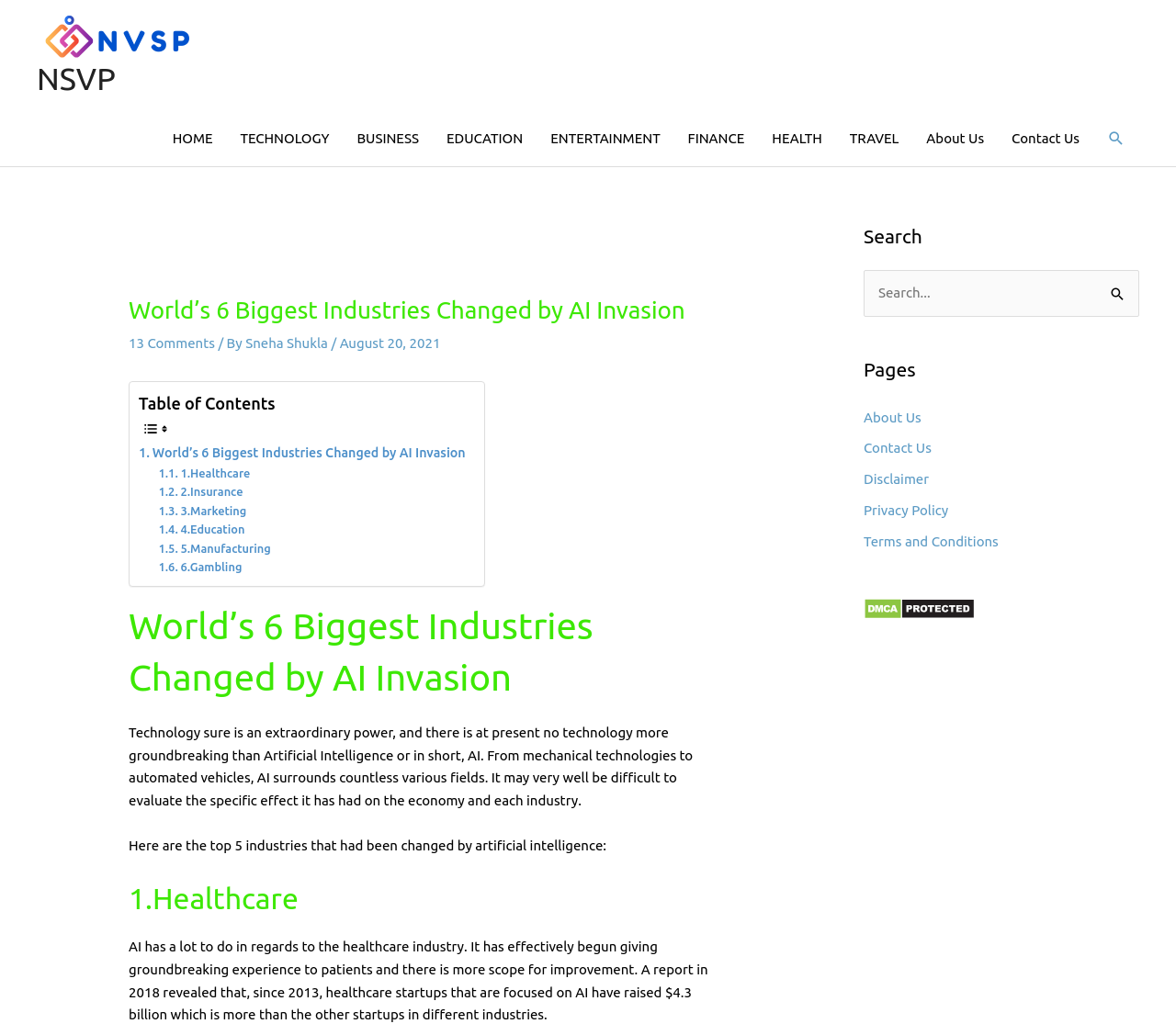How many industries are discussed in the article? Observe the screenshot and provide a one-word or short phrase answer.

6